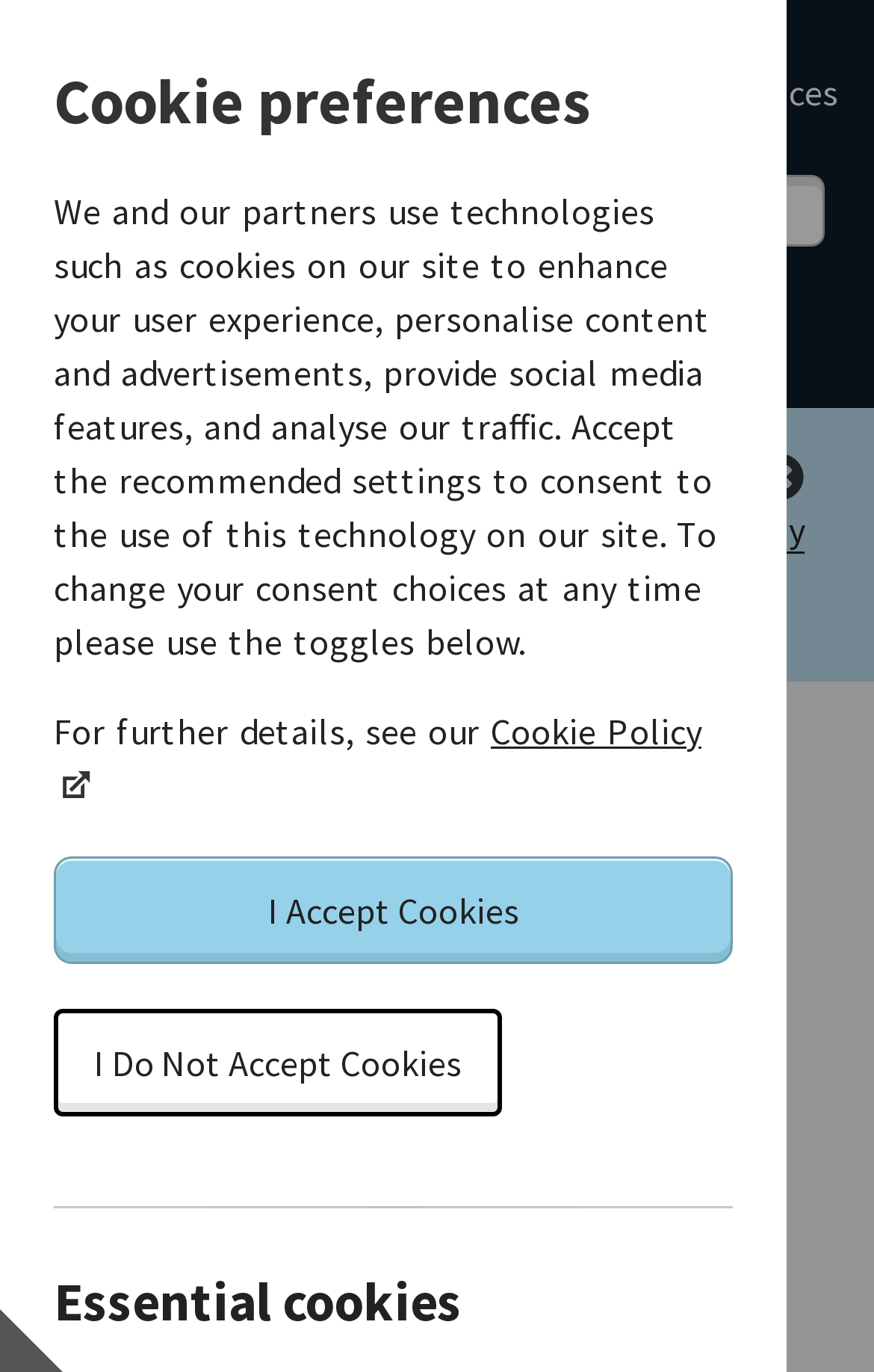Identify the bounding box coordinates for the UI element described as follows: "alt="Hampshire County Council"". Ensure the coordinates are four float numbers between 0 and 1, formatted as [left, top, right, bottom].

[0.041, 0.048, 0.479, 0.08]